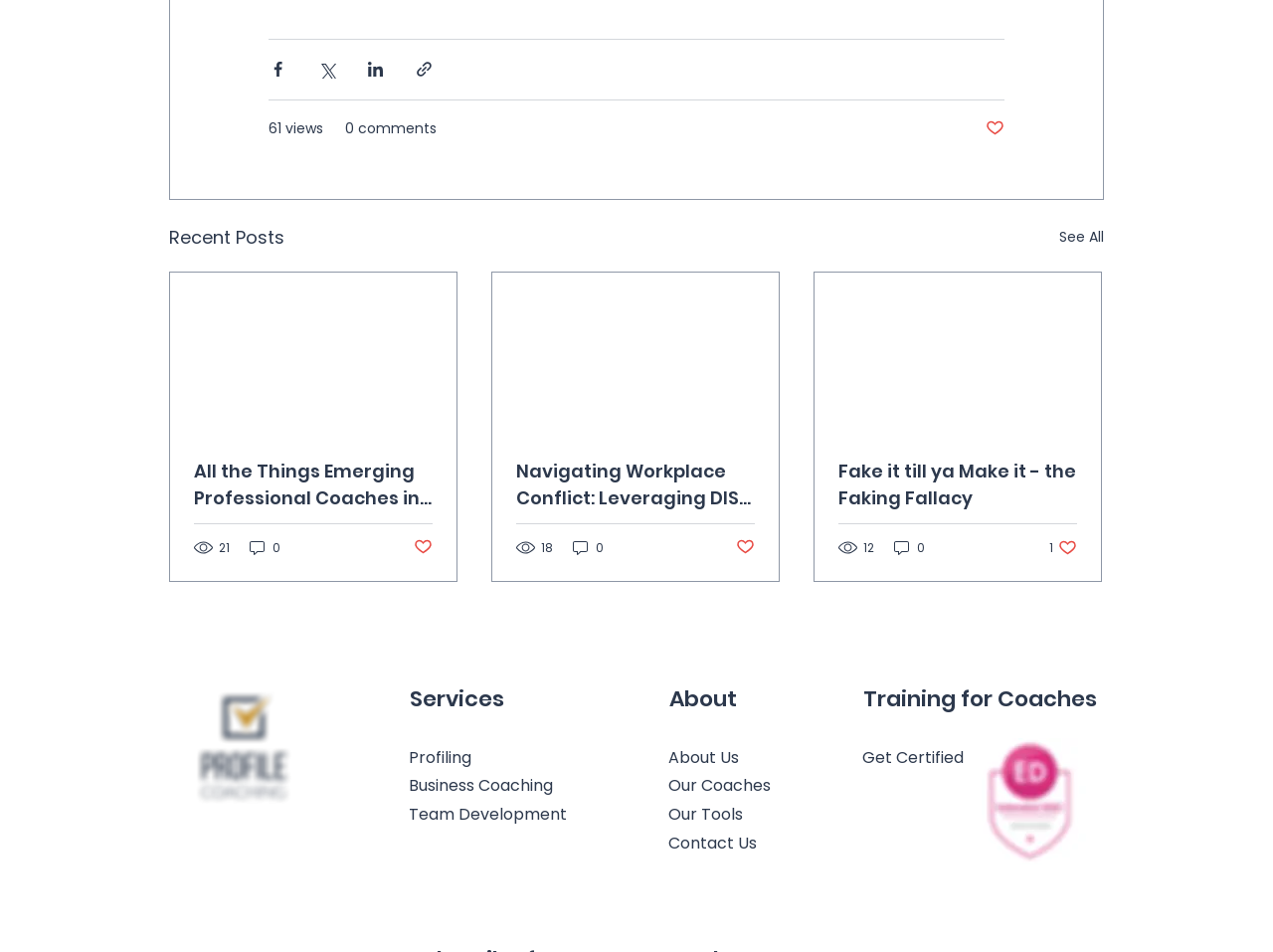Please find the bounding box for the UI component described as follows: "Team Development".

[0.321, 0.843, 0.445, 0.867]